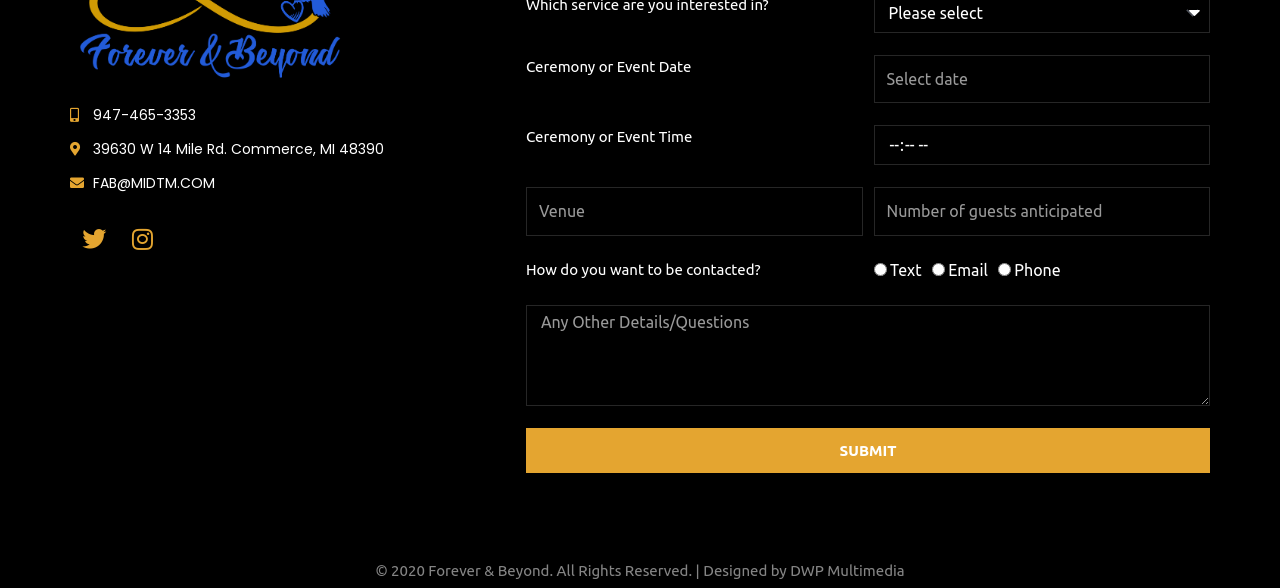How many options are available for contact method?
Provide a one-word or short-phrase answer based on the image.

3